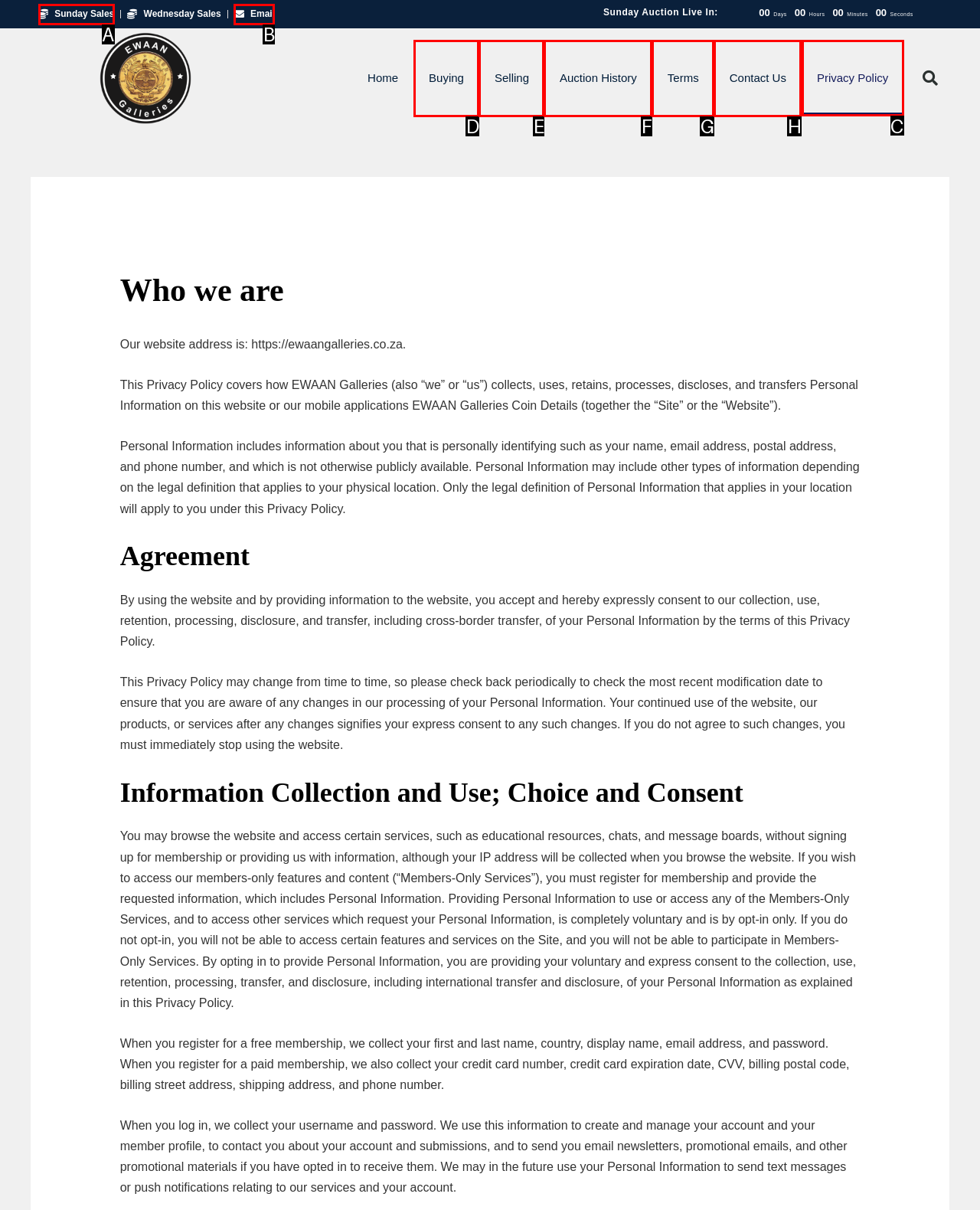Which lettered option should be clicked to achieve the task: Click Privacy Policy? Choose from the given choices.

C